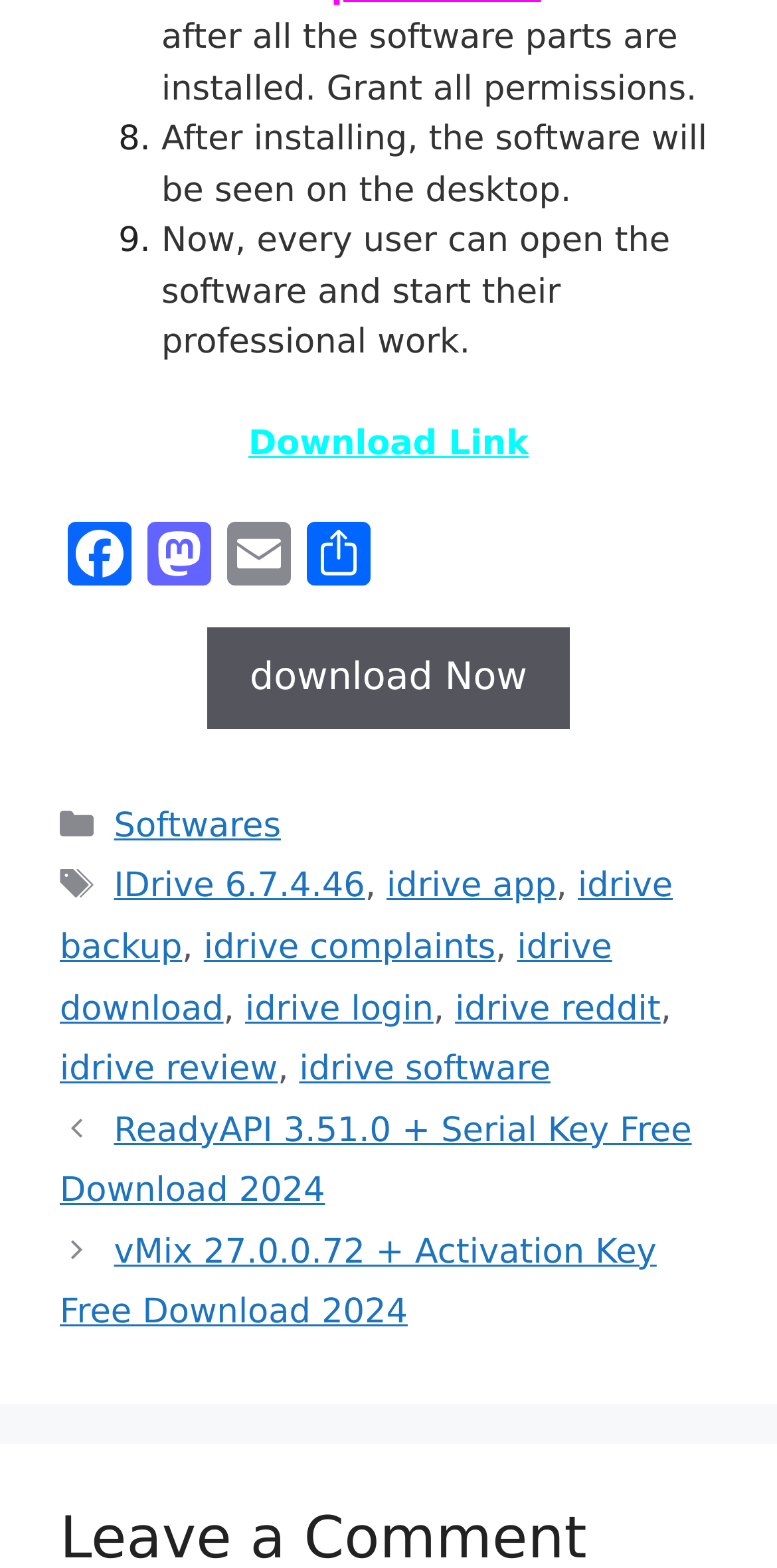Provide the bounding box coordinates of the section that needs to be clicked to accomplish the following instruction: "Check out Music page."

None